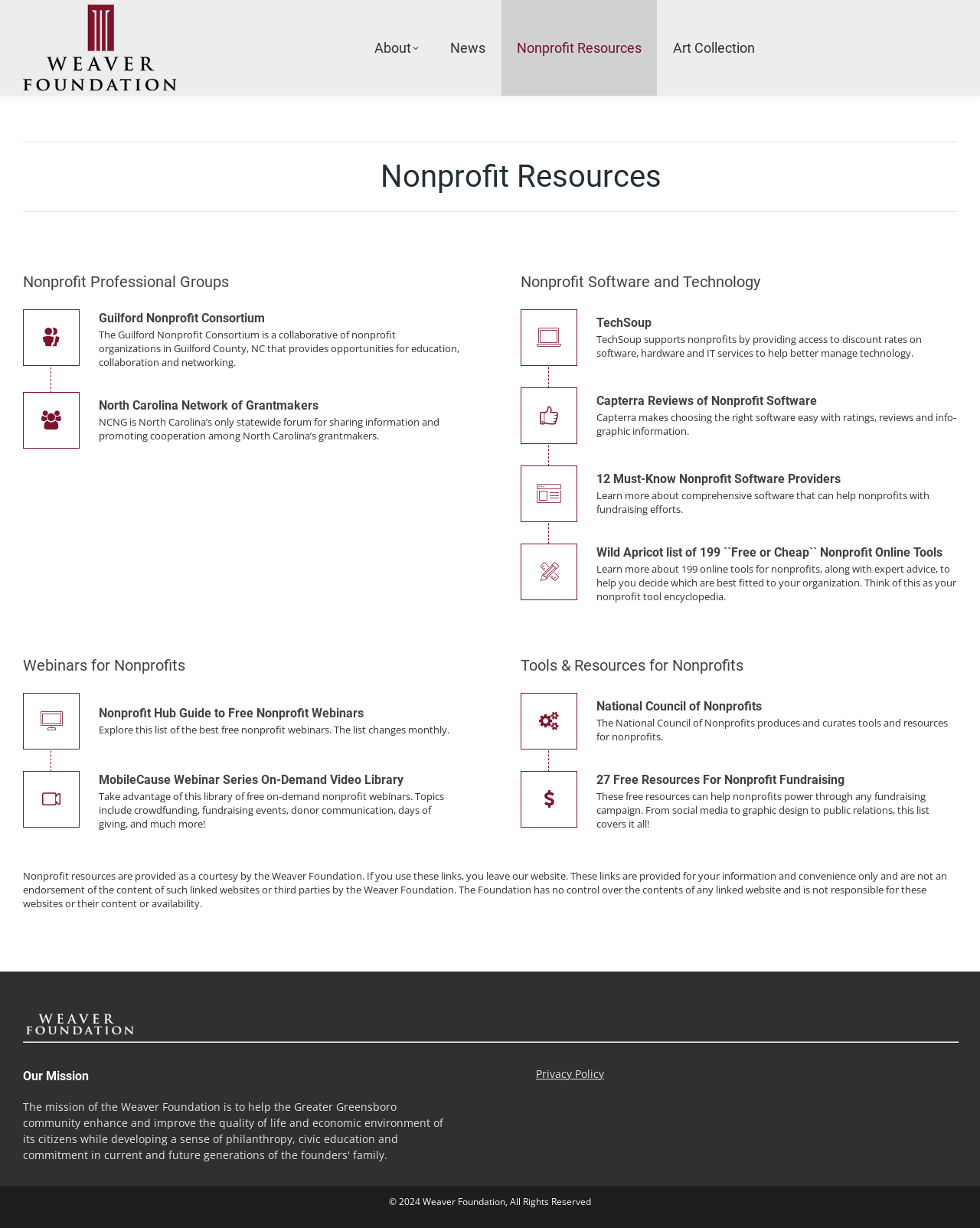What is the purpose of the National Council of Nonprofits?
Utilize the image to construct a detailed and well-explained answer.

According to the static text on the webpage, the National Council of Nonprofits produces and curates tools and resources for nonprofits, which are provided as a courtesy by the Weaver Foundation.